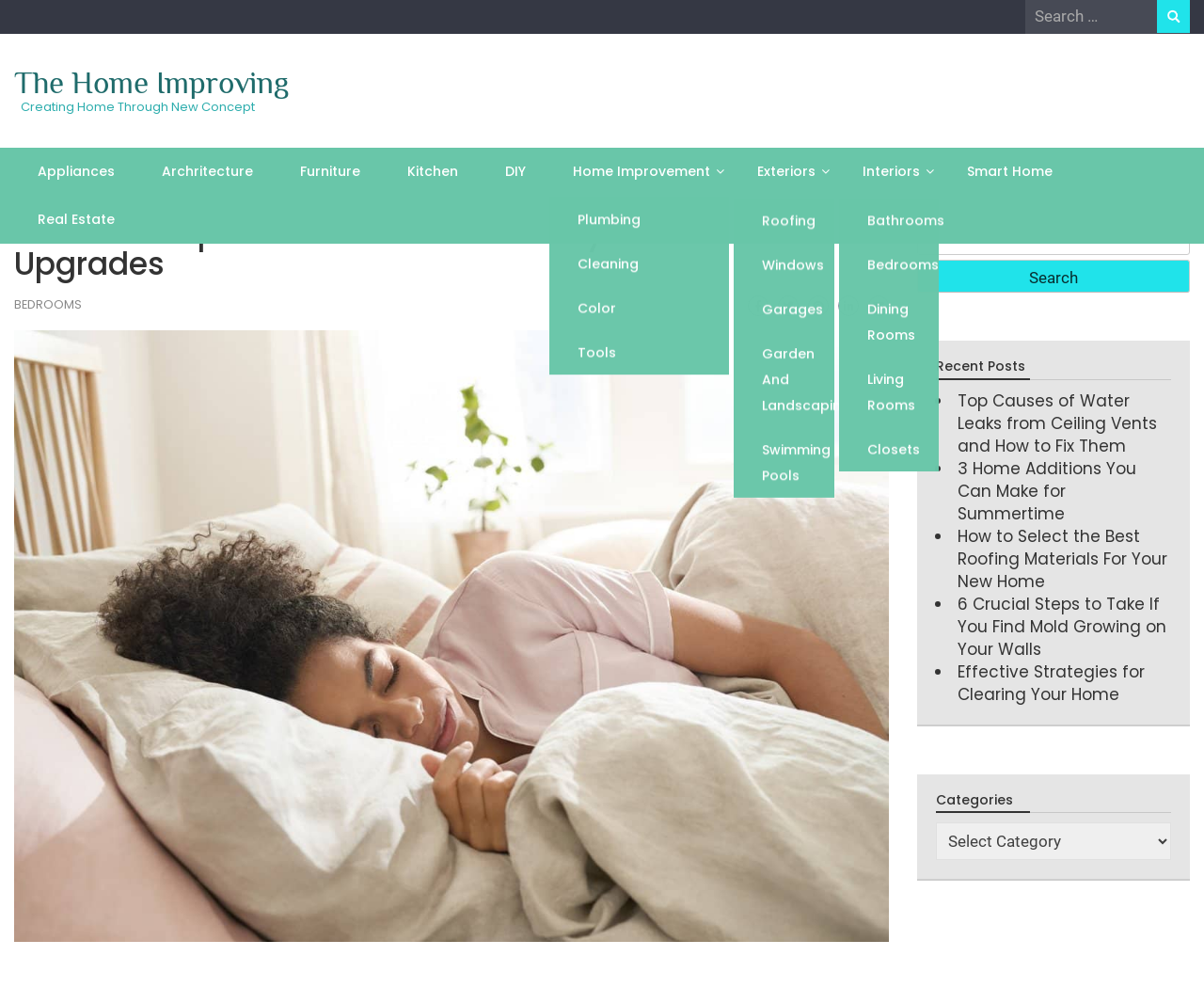Respond with a single word or phrase to the following question: What is the main topic of this webpage?

Smart Home Upgrades